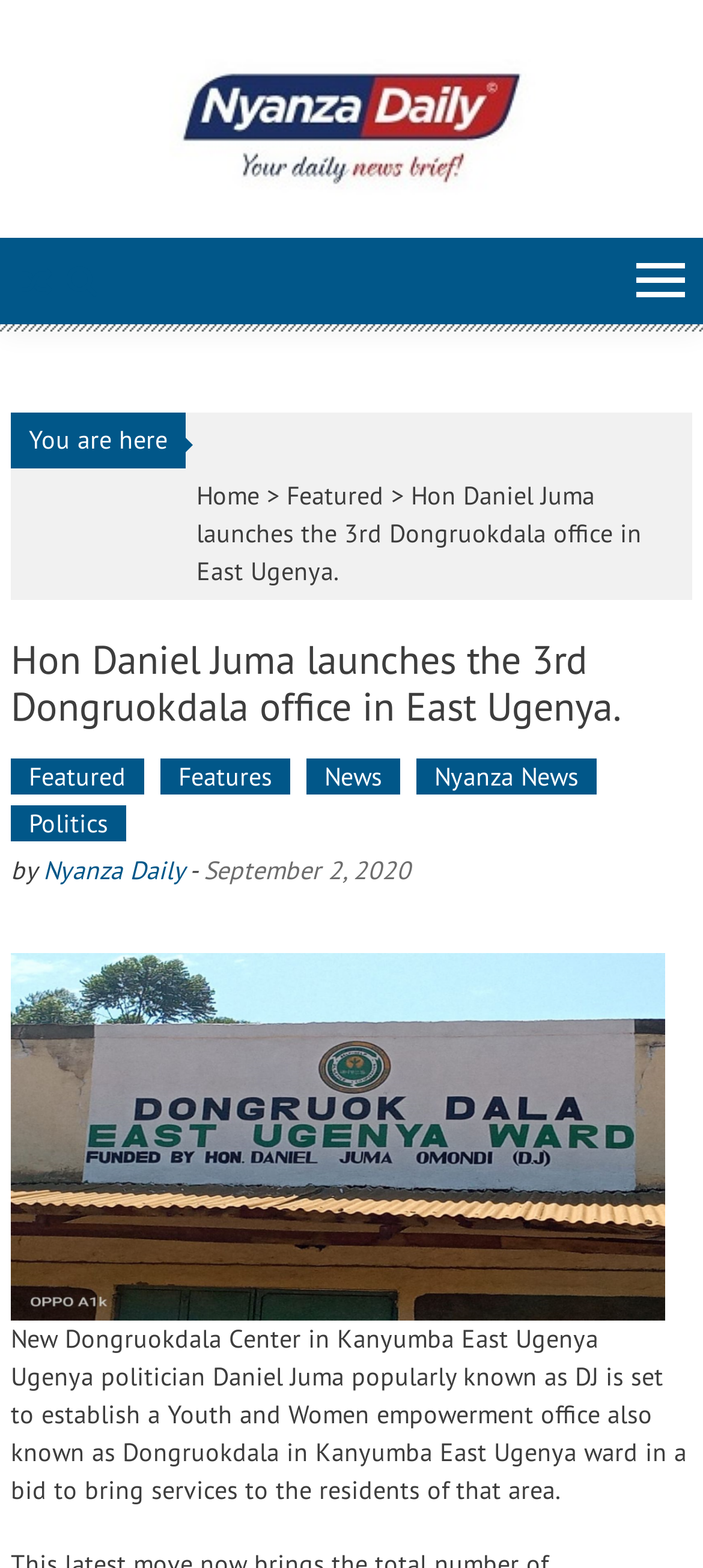Predict the bounding box of the UI element that fits this description: "title="View a random post"".

[0.031, 0.171, 0.074, 0.192]